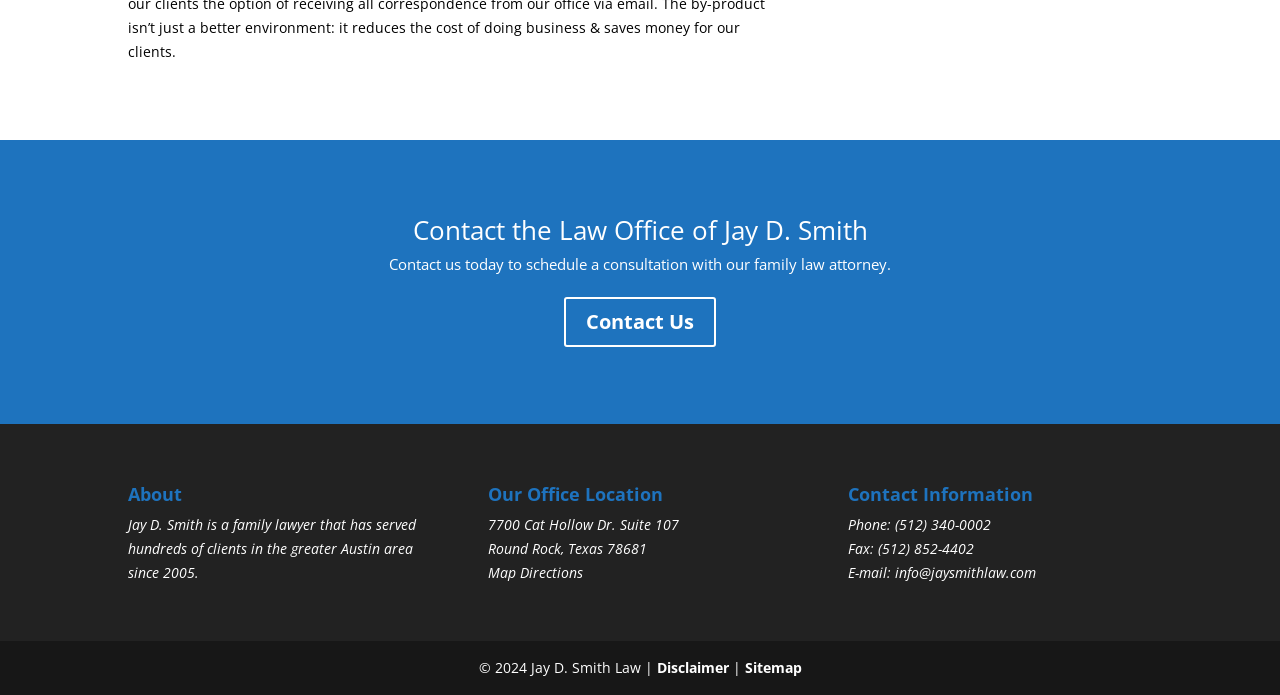Please reply to the following question using a single word or phrase: 
What is the name of the law office?

Jay D. Smith Law